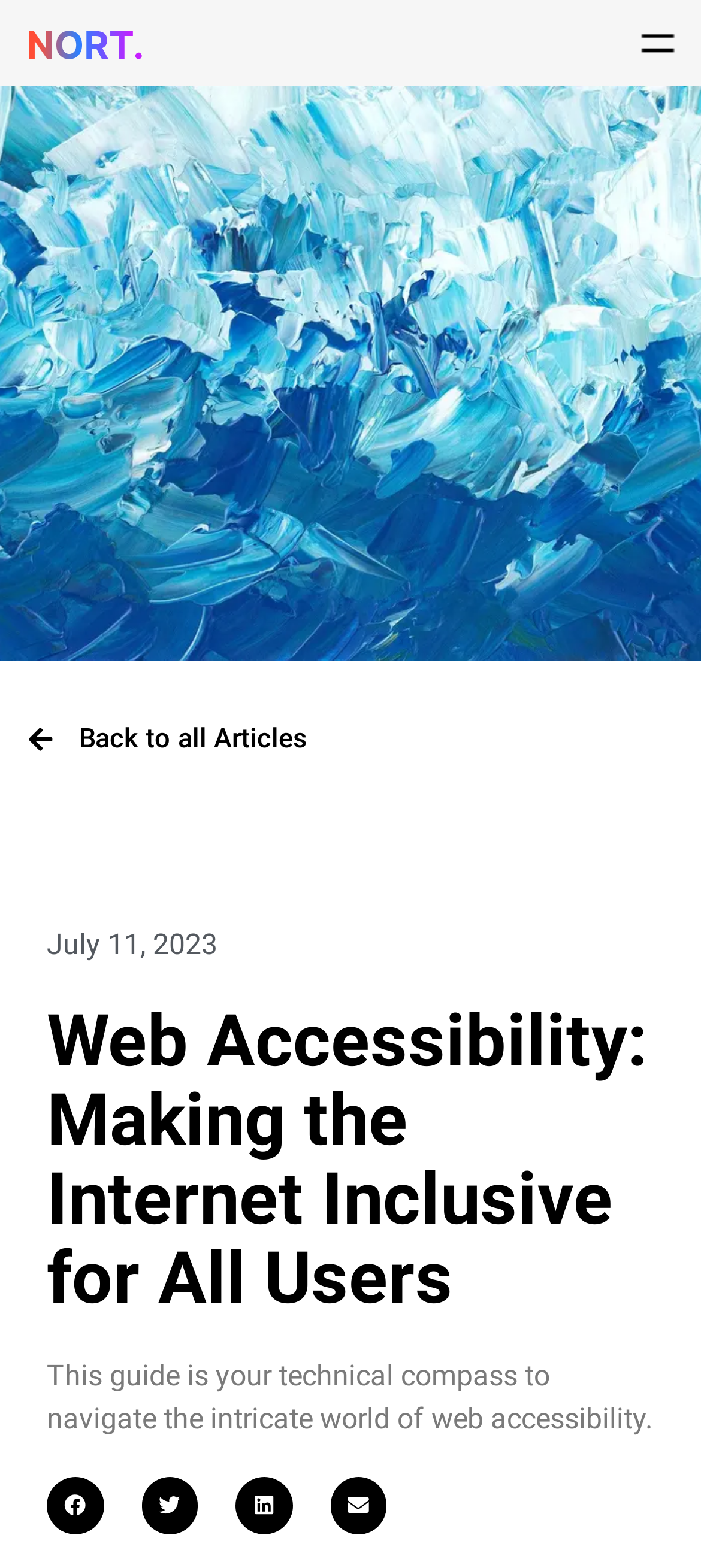What is the logo of the website?
Based on the screenshot, provide a one-word or short-phrase response.

Nort Labs Logo